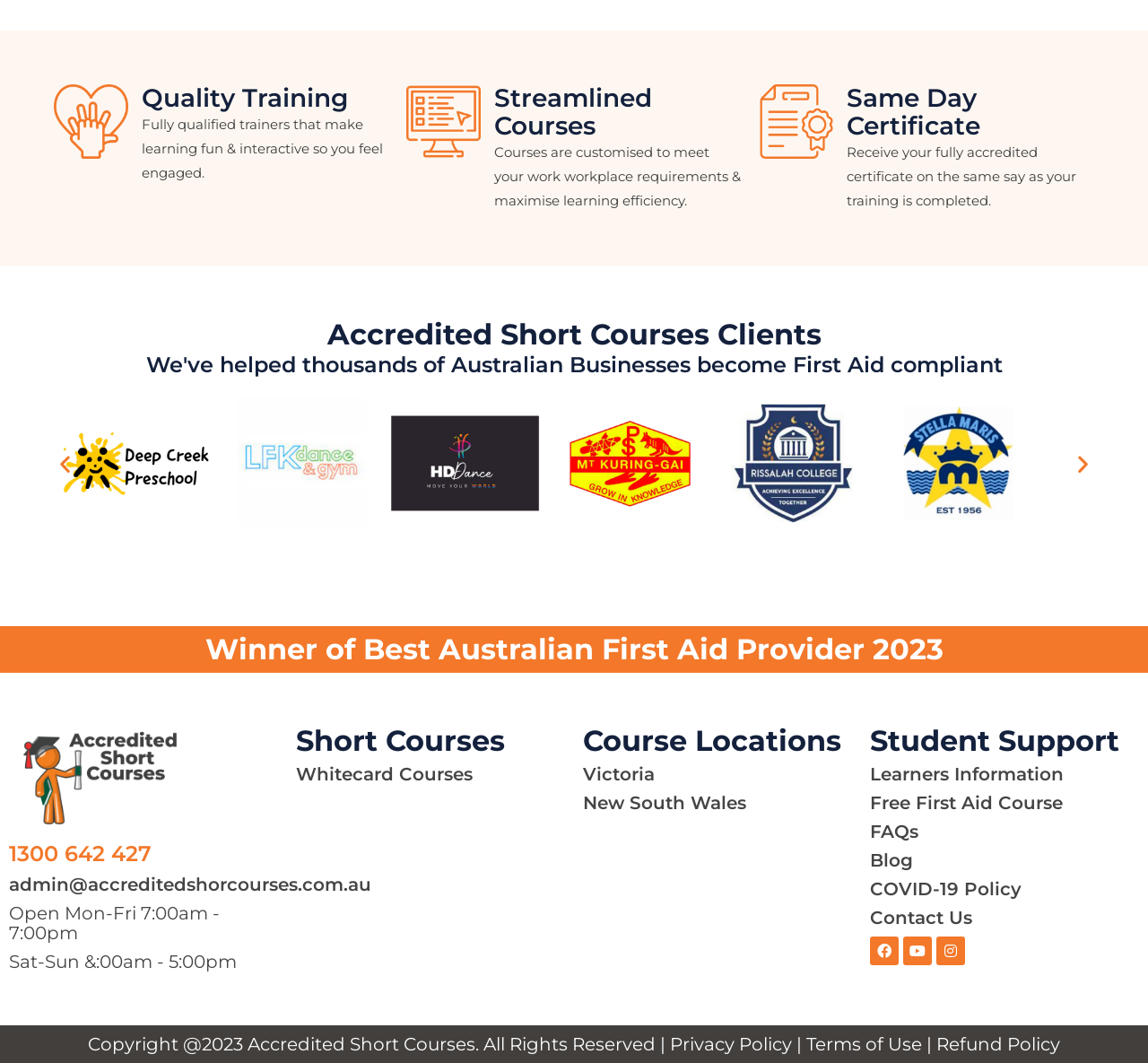Find the bounding box of the UI element described as: "New South Wales". The bounding box coordinates should be given as four float values between 0 and 1, i.e., [left, top, right, bottom].

[0.508, 0.746, 0.65, 0.766]